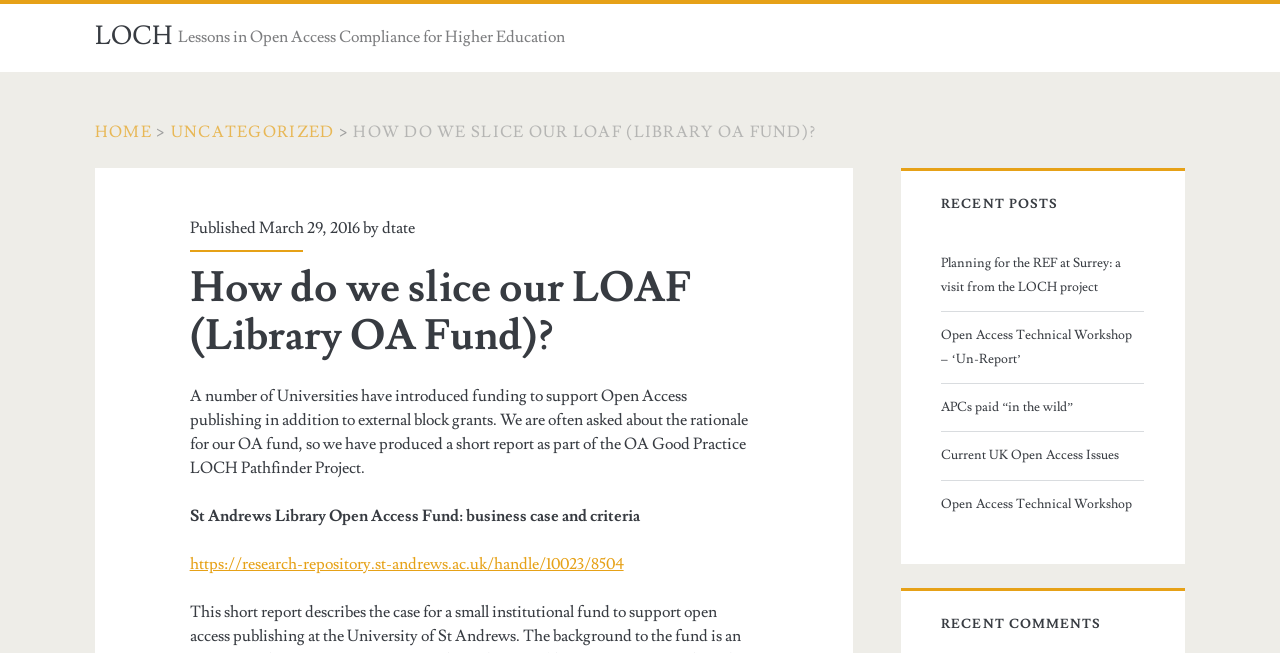Who published the post?
From the details in the image, provide a complete and detailed answer to the question.

I found this answer by looking at the text 'Published March 29, 2016 by dtate' which indicates that the post was published by dtate.